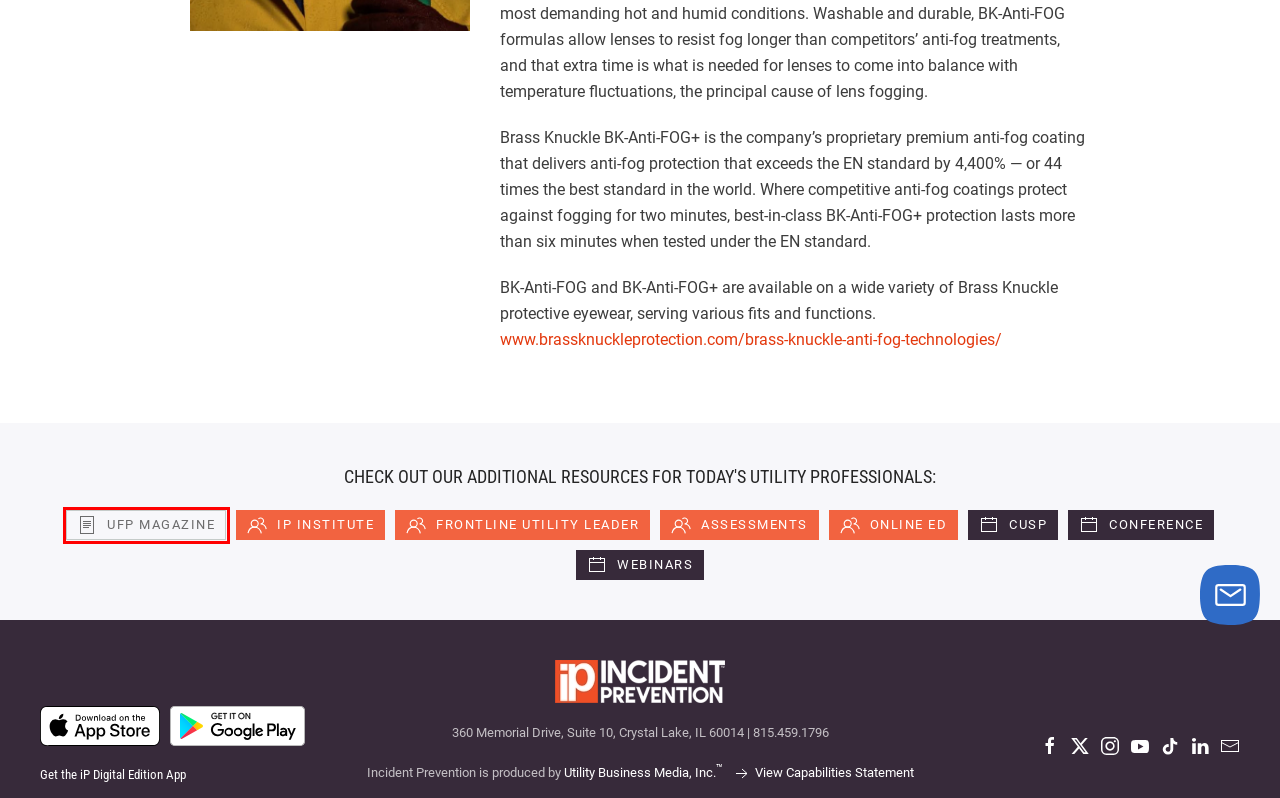Consider the screenshot of a webpage with a red bounding box around an element. Select the webpage description that best corresponds to the new page after clicking the element inside the red bounding box. Here are the candidates:
A. ‎Incident Prevention Magazine on the App Store
B. Home - Utility Fleet Professional
C. Incident Prevention Institute Online
D. Electric Power Utility | Online Safety Education Courses
E. Utility Safety Leader Education Training Webinars Program
F. Anti-Fog Eyewear - Brass Knuckle Protection
G. Utility Safety Leader Education Training Course Program
H. Online Assessment Tools and Tests for Safety Teams- Assess My Team

B